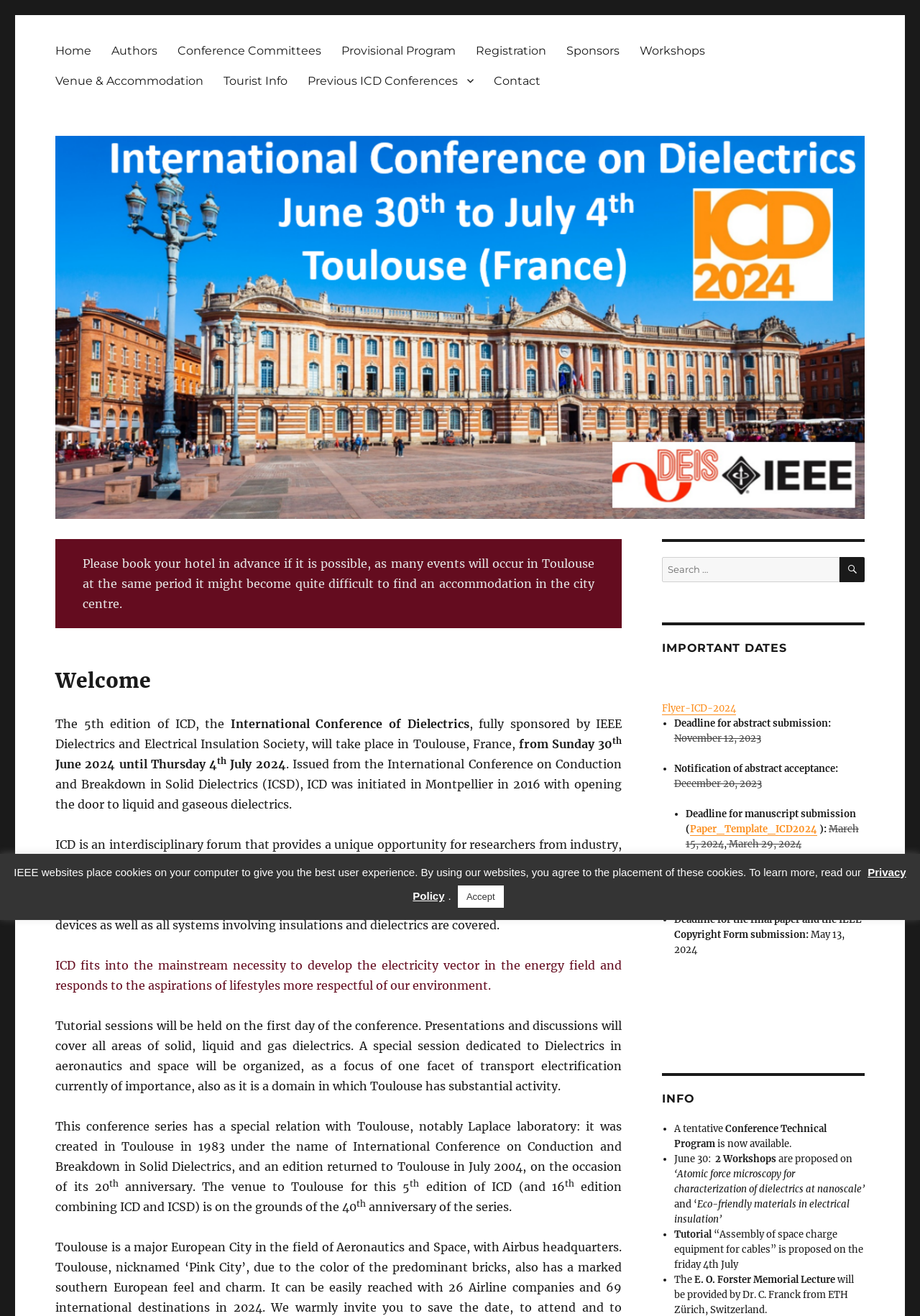Where will the conference take place?
Using the image as a reference, deliver a detailed and thorough answer to the question.

The location of the conference can be found in the text 'will take place in Toulouse, France' which is part of the introduction to the conference.